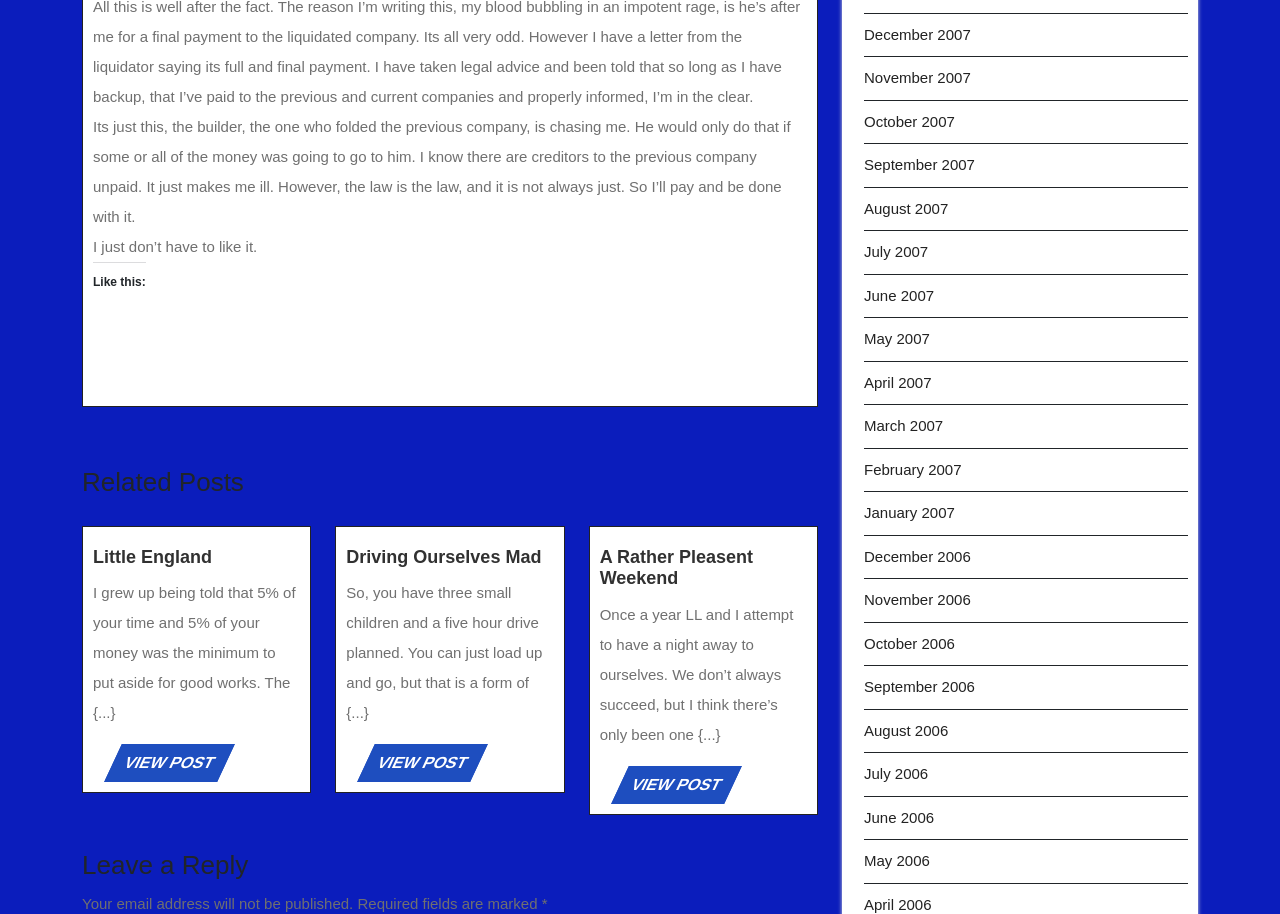Locate the bounding box coordinates of the clickable region necessary to complete the following instruction: "Leave a reply". Provide the coordinates in the format of four float numbers between 0 and 1, i.e., [left, top, right, bottom].

[0.064, 0.93, 0.639, 0.964]